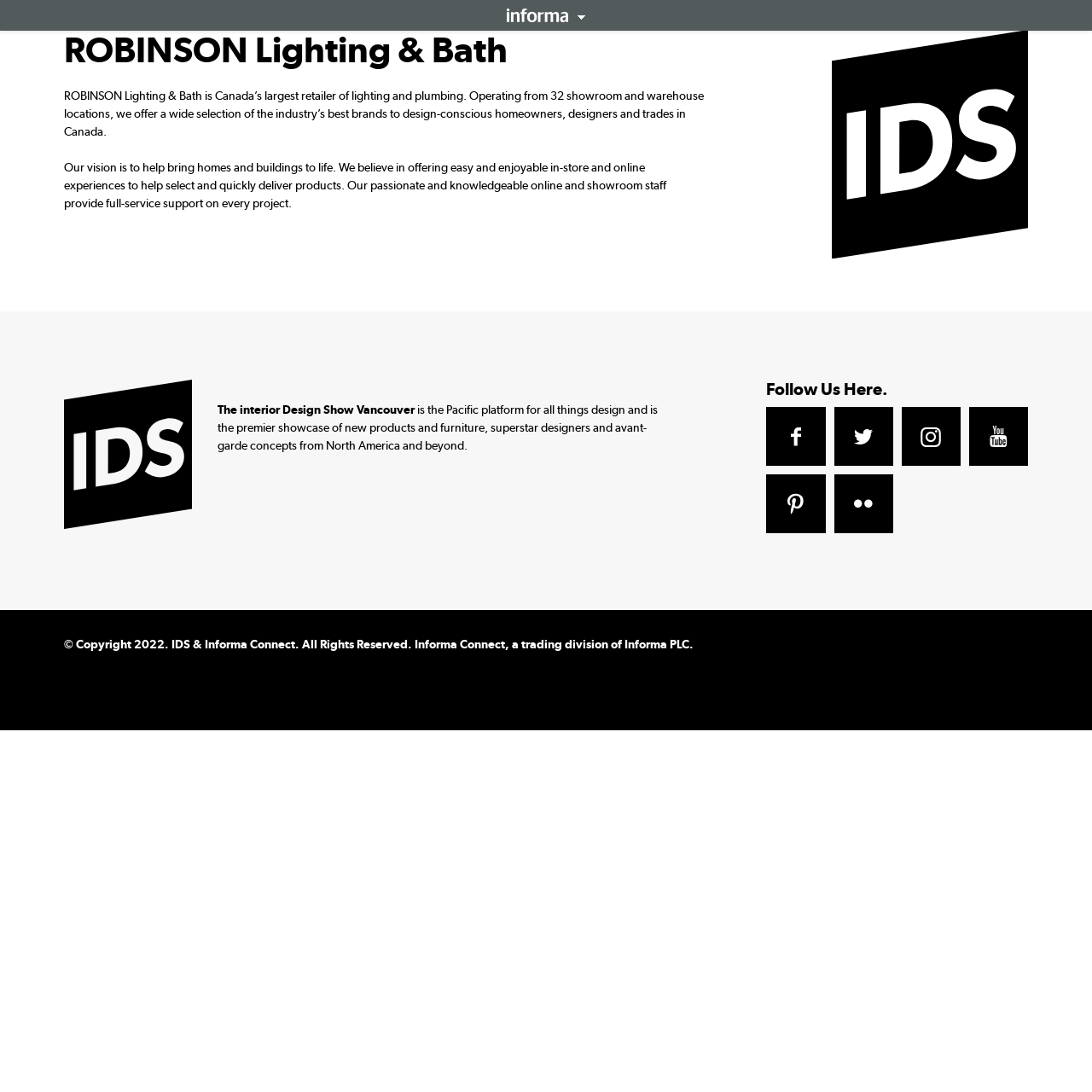What event is mentioned on the page?
Provide a detailed answer to the question using information from the image.

I found the answer by looking at the LayoutTable element that contains the text 'The interior Design Show Vancouver' which is located in the middle of the page.